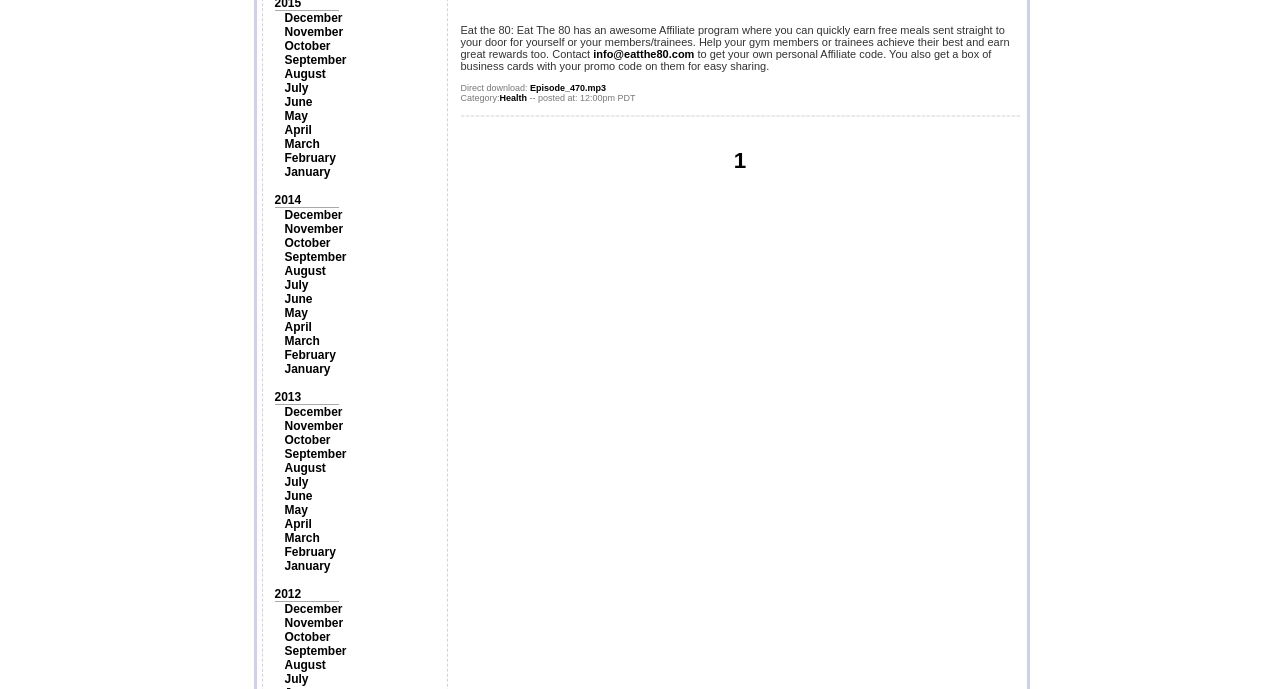Indicate the bounding box coordinates of the clickable region to achieve the following instruction: "Go to User Guides."

None